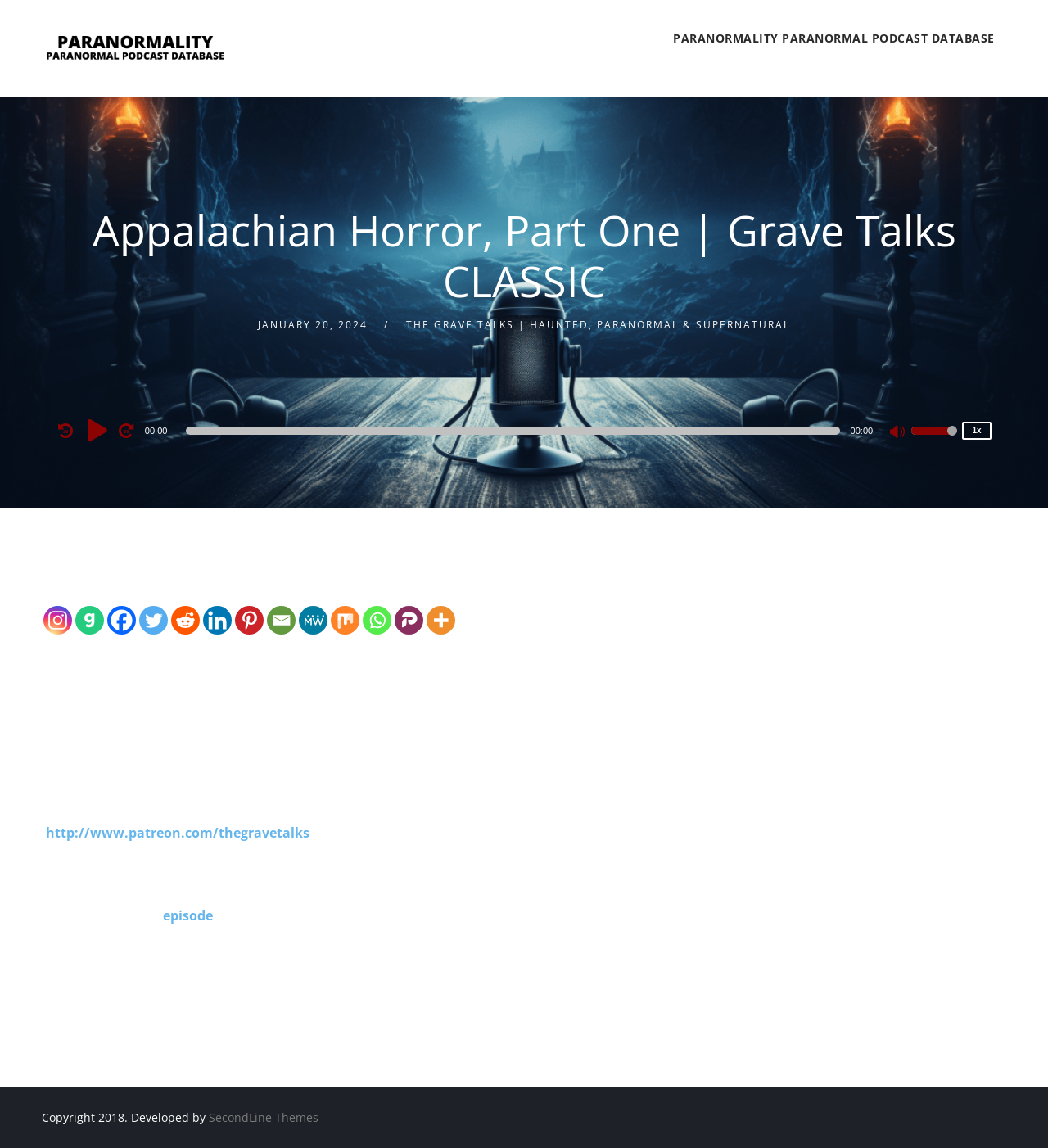Locate the bounding box coordinates of the element's region that should be clicked to carry out the following instruction: "Share on Instagram". The coordinates need to be four float numbers between 0 and 1, i.e., [left, top, right, bottom].

[0.042, 0.528, 0.069, 0.552]